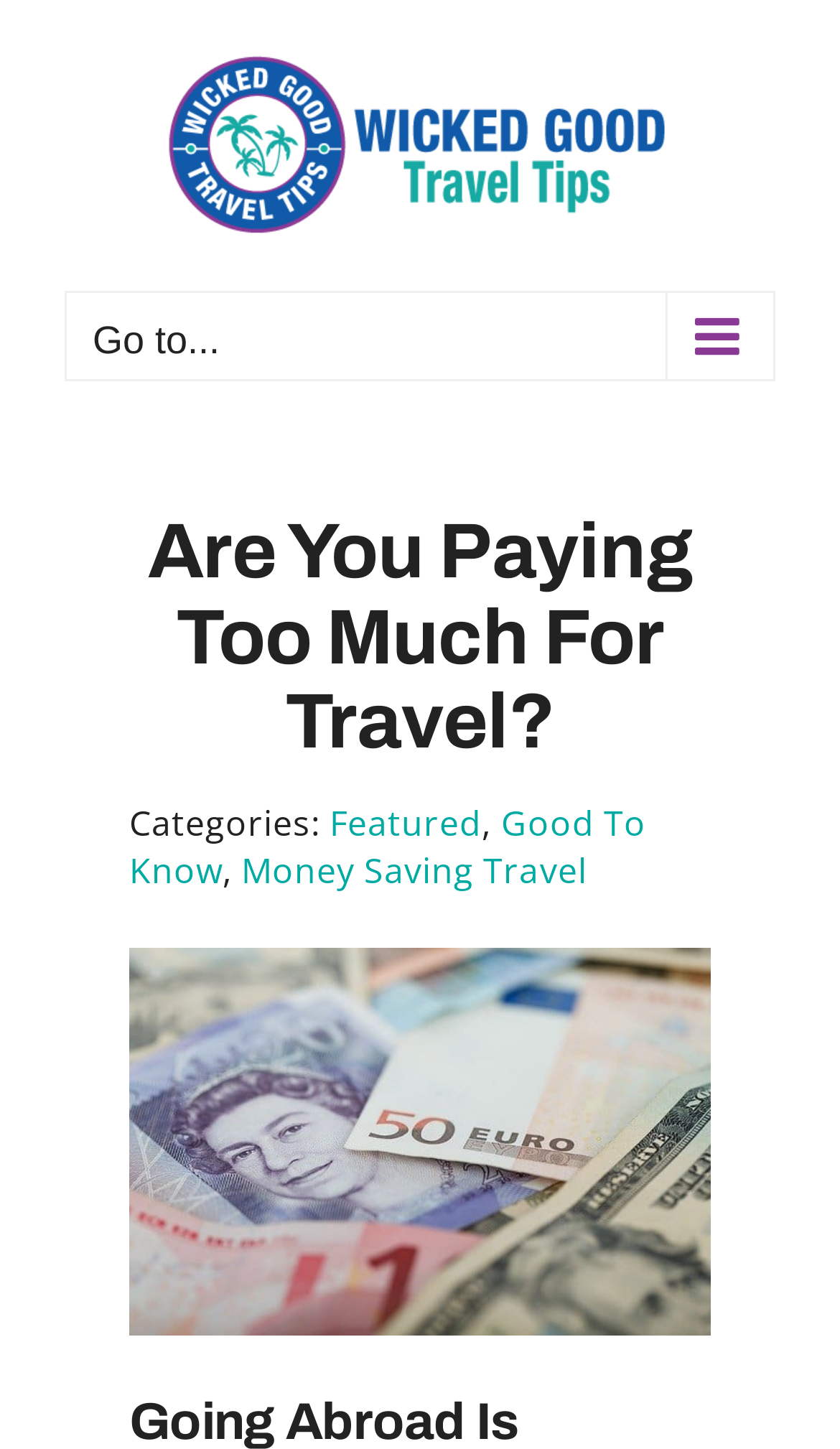What is the logo of this travel website?
Could you please answer the question thoroughly and with as much detail as possible?

The logo of this travel website is located at the top left corner of the webpage, and it is an image with the text 'Wicked Good Travel Tips'.